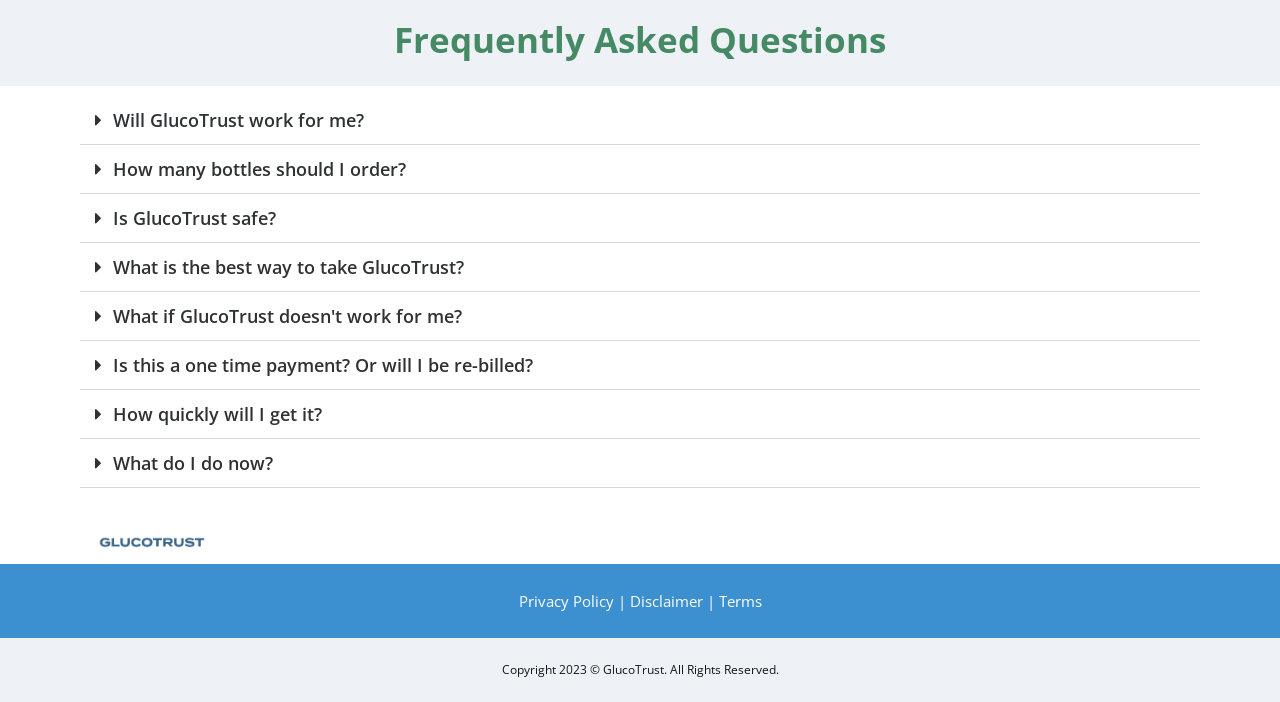How many questions are answered on this webpage?
Use the information from the screenshot to give a comprehensive response to the question.

There are 8 questions answered on this webpage because there are 8 buttons with questions, each controlling a tab content element, and each question has a corresponding link.